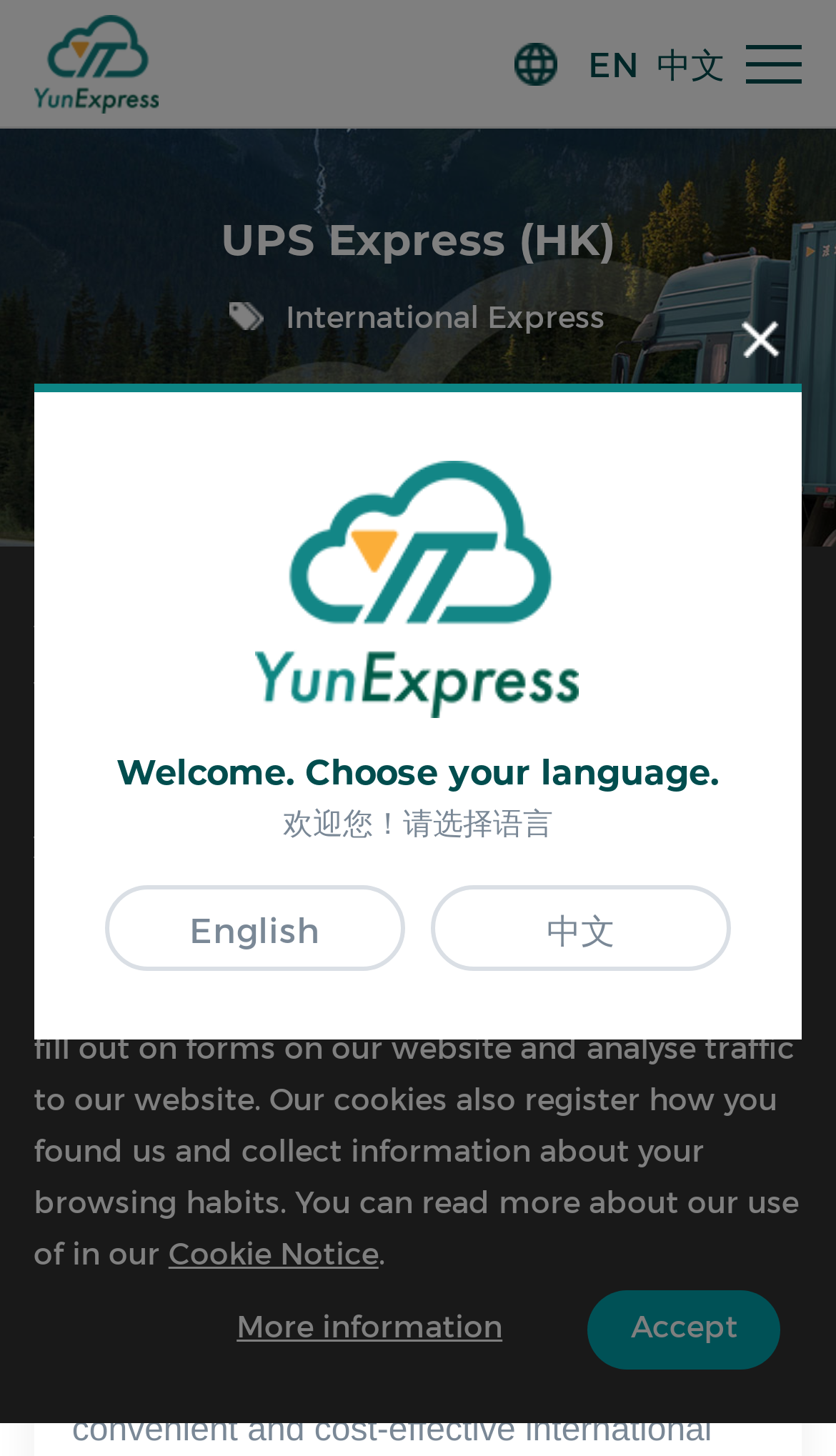What languages are available on the website?
Please use the image to deliver a detailed and complete answer.

The webpage has links for 'EN' and '中文' at the top, and also has a section 'Welcome. Choose your language.' with links for 'English' and '中文', indicating that the website is available in both English and Chinese languages.